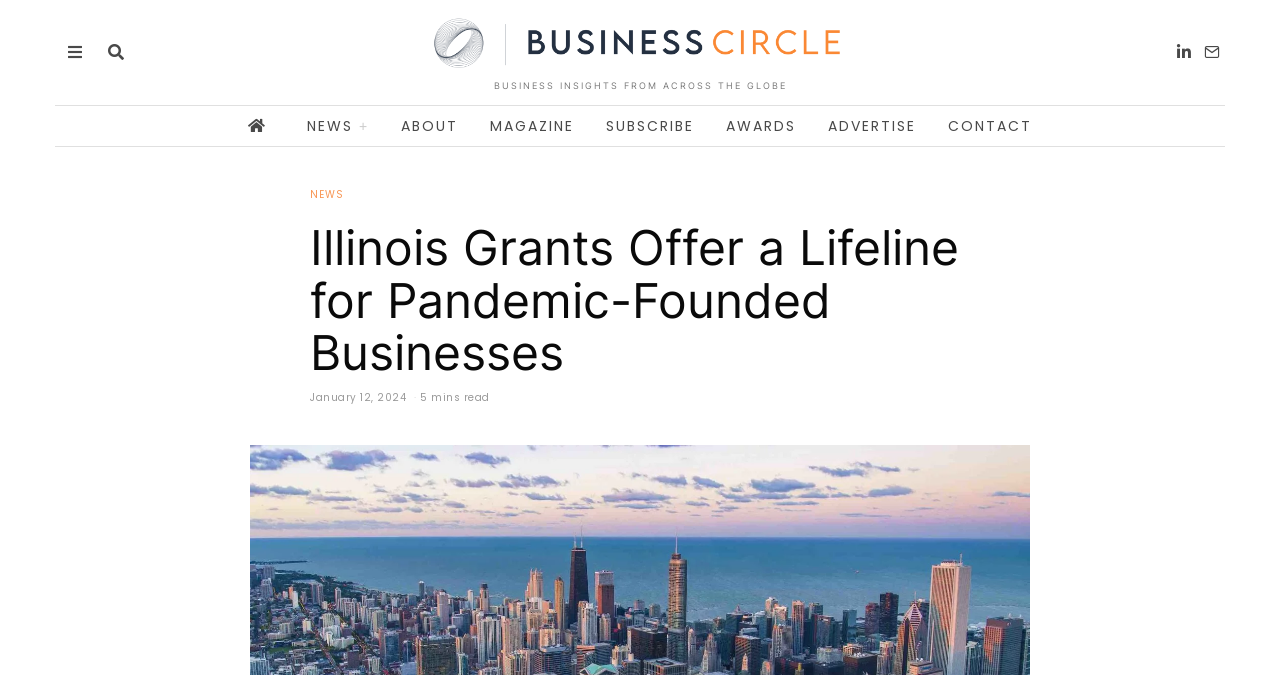Describe all the significant parts and information present on the webpage.

The webpage appears to be an article page from a business news website. At the top, there is a heading that reads "Illinois Grants Offer a Lifeline for Pandemic-Founded Businesses - Business Circle". Below this heading, there is a secondary heading that says "BUSINESS INSIGHTS FROM ACROSS THE GLOBE". 

On the top-right corner, there are several social media links, represented by icons, and a few navigation links, including "NEWS+", "ABOUT", "MAGAZINE", "SUBSCRIBE", "AWARDS", "ADVERTISE", and "CONTACT". 

The main content of the article is located below these headings and navigation links. The article title, "Illinois Grants Offer a Lifeline for Pandemic-Founded Businesses", is displayed prominently, followed by a time stamp that indicates the article was published on January 12, 2024, and an estimated reading time of 5 minutes. 

There is no prominent image on the page, but there are several links and icons scattered throughout the top section of the page.